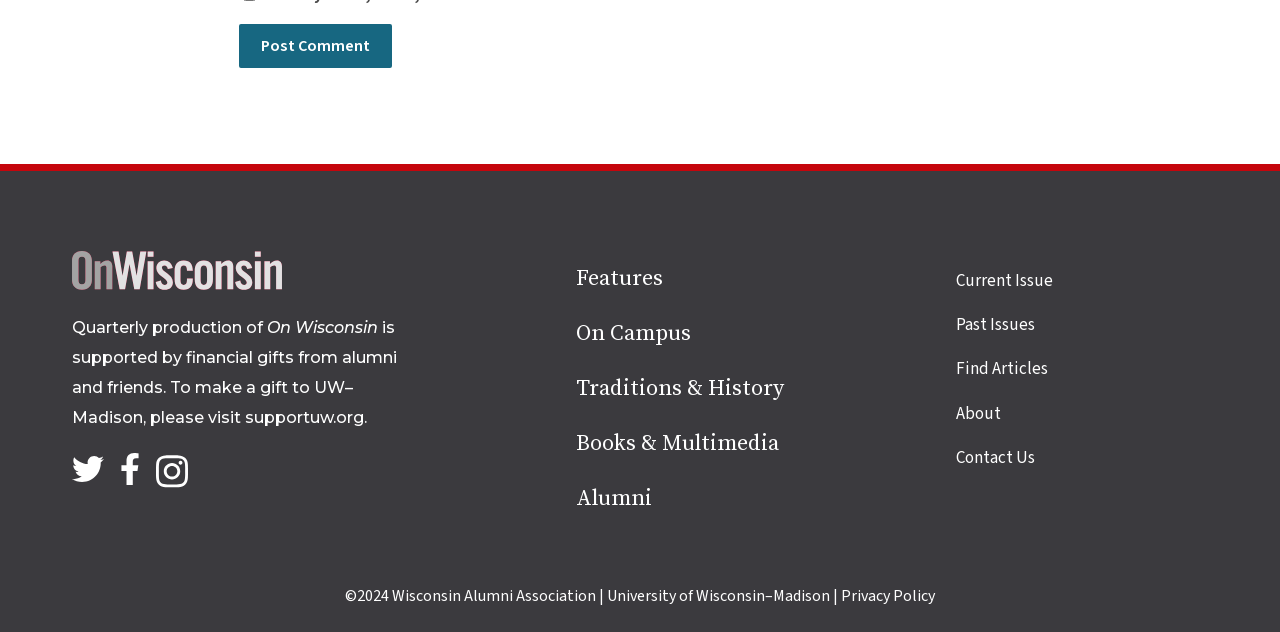Provide the bounding box coordinates for the UI element described in this sentence: "Books & Multimedia". The coordinates should be four float values between 0 and 1, i.e., [left, top, right, bottom].

[0.45, 0.68, 0.609, 0.723]